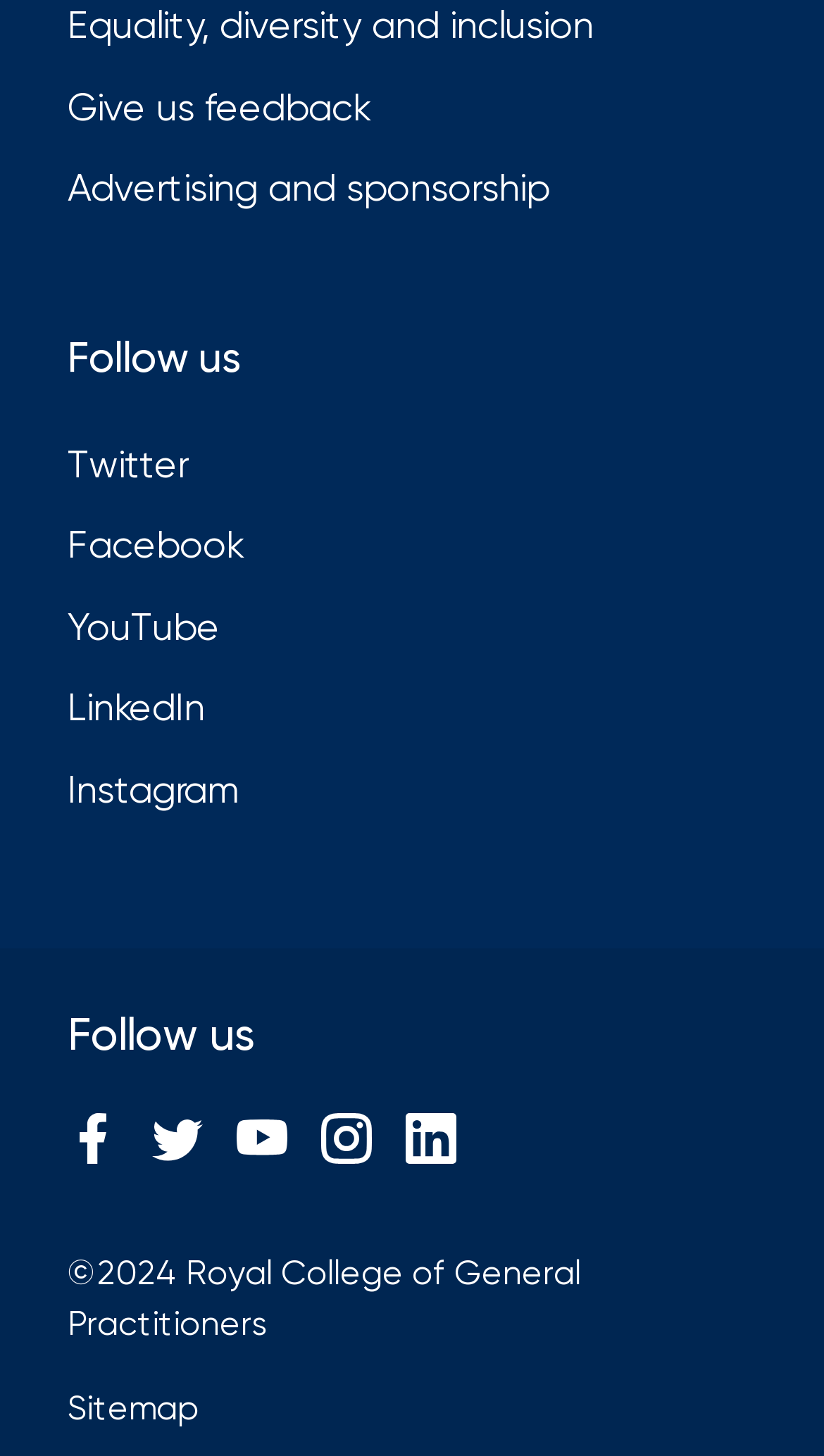What is the last link on the webpage?
Refer to the image and provide a concise answer in one word or phrase.

Sitemap